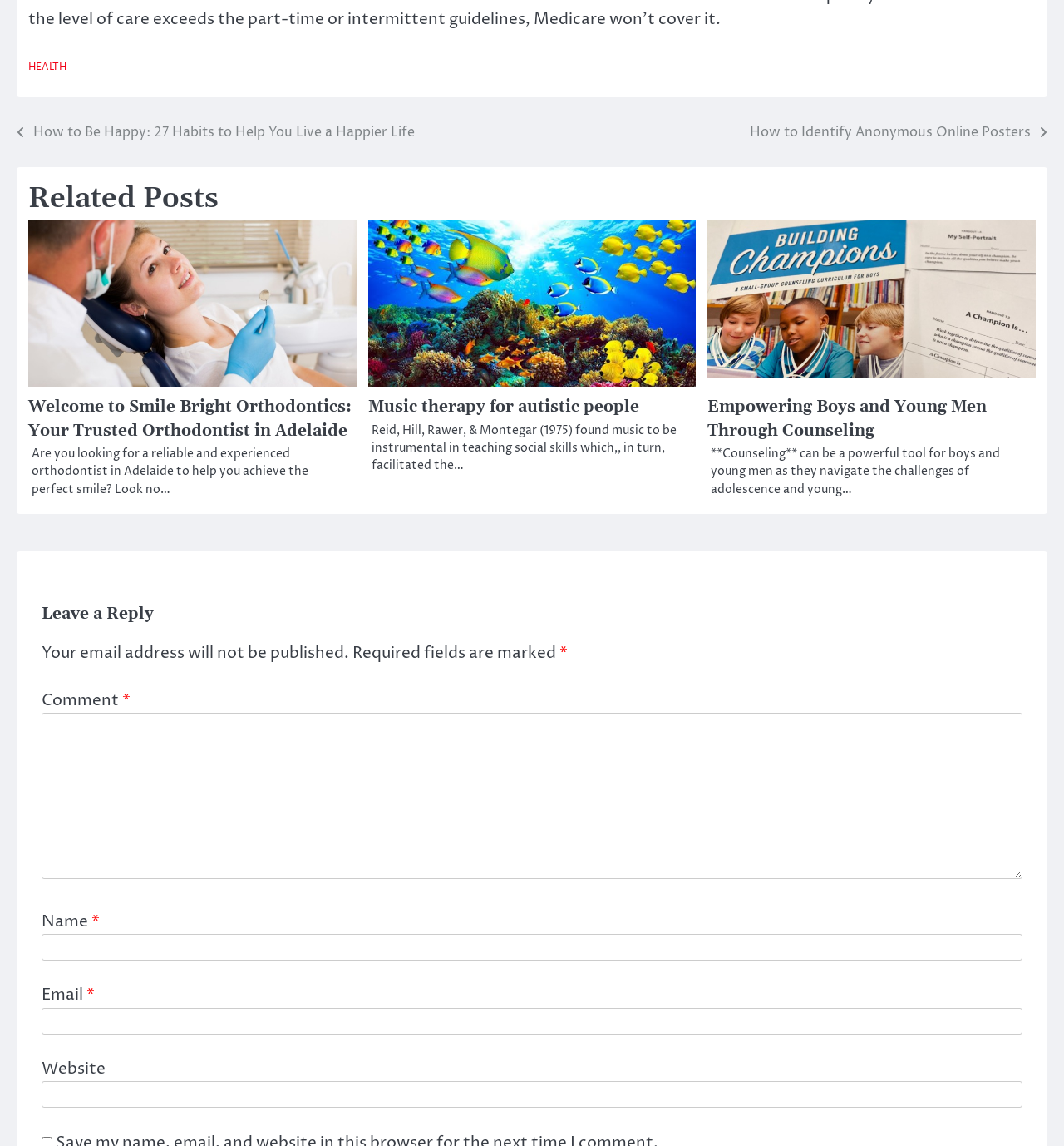Find the bounding box coordinates for the area that must be clicked to perform this action: "Leave a comment".

[0.039, 0.622, 0.961, 0.767]